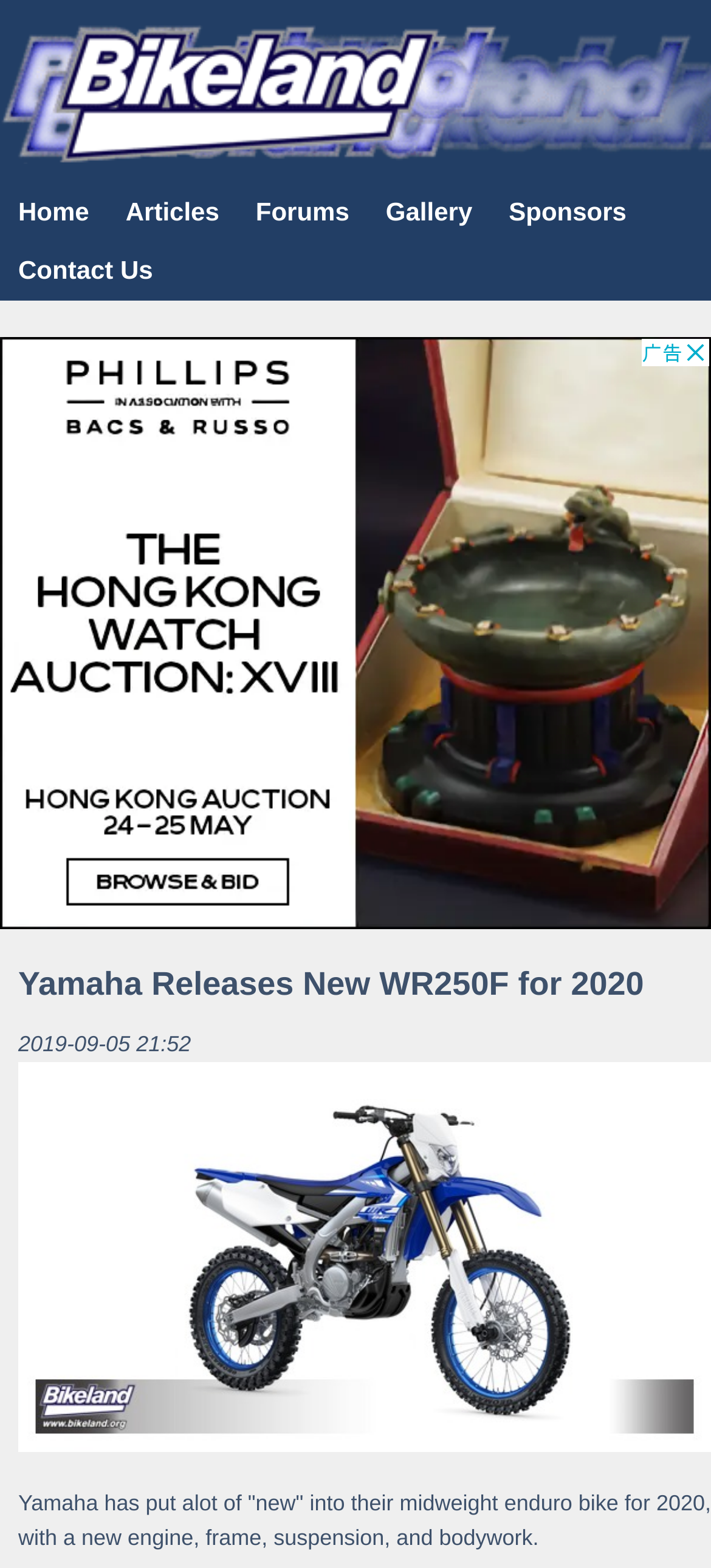Given the following UI element description: "aria-label="Advertisement" name="aswift_1" title="Advertisement"", find the bounding box coordinates in the webpage screenshot.

[0.0, 0.215, 1.0, 0.592]